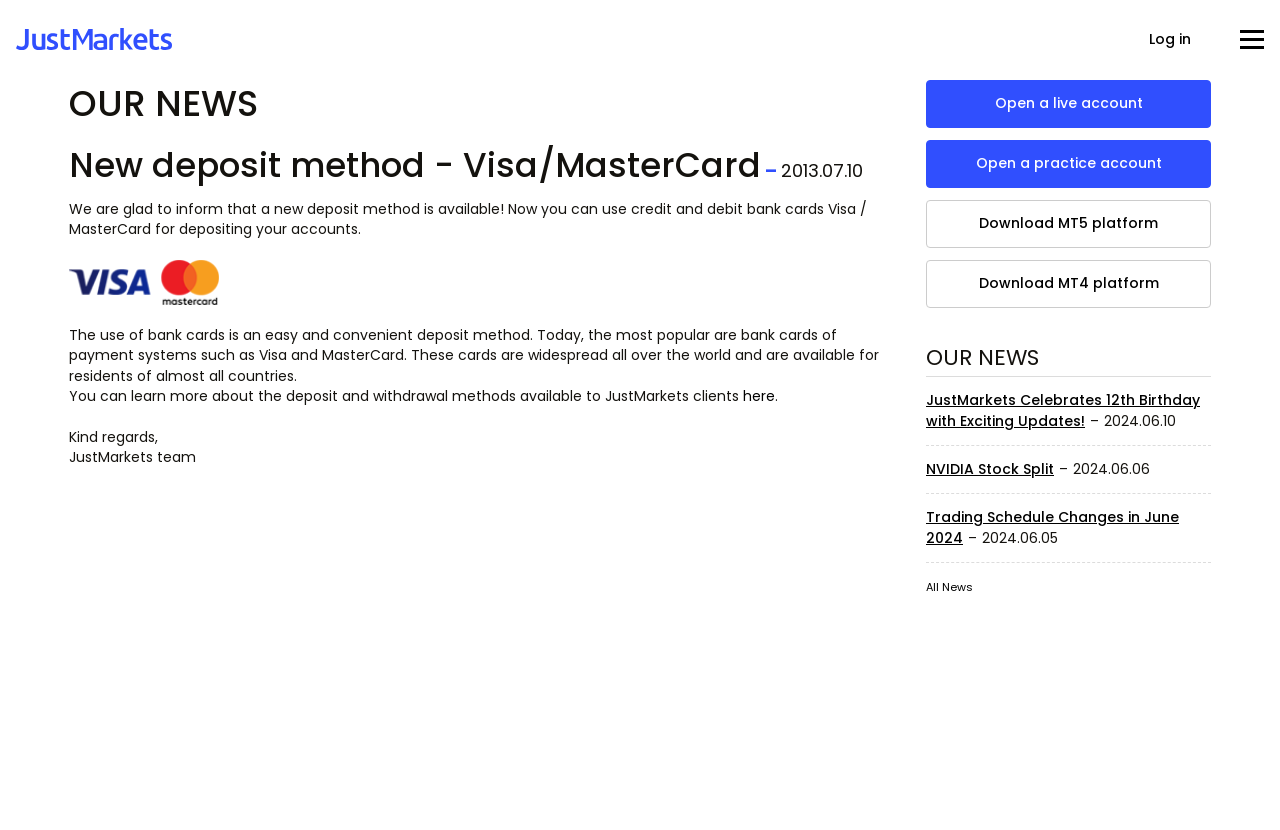Locate the bounding box coordinates of the region to be clicked to comply with the following instruction: "Click on the 'Home' link". The coordinates must be four float numbers between 0 and 1, in the form [left, top, right, bottom].

None